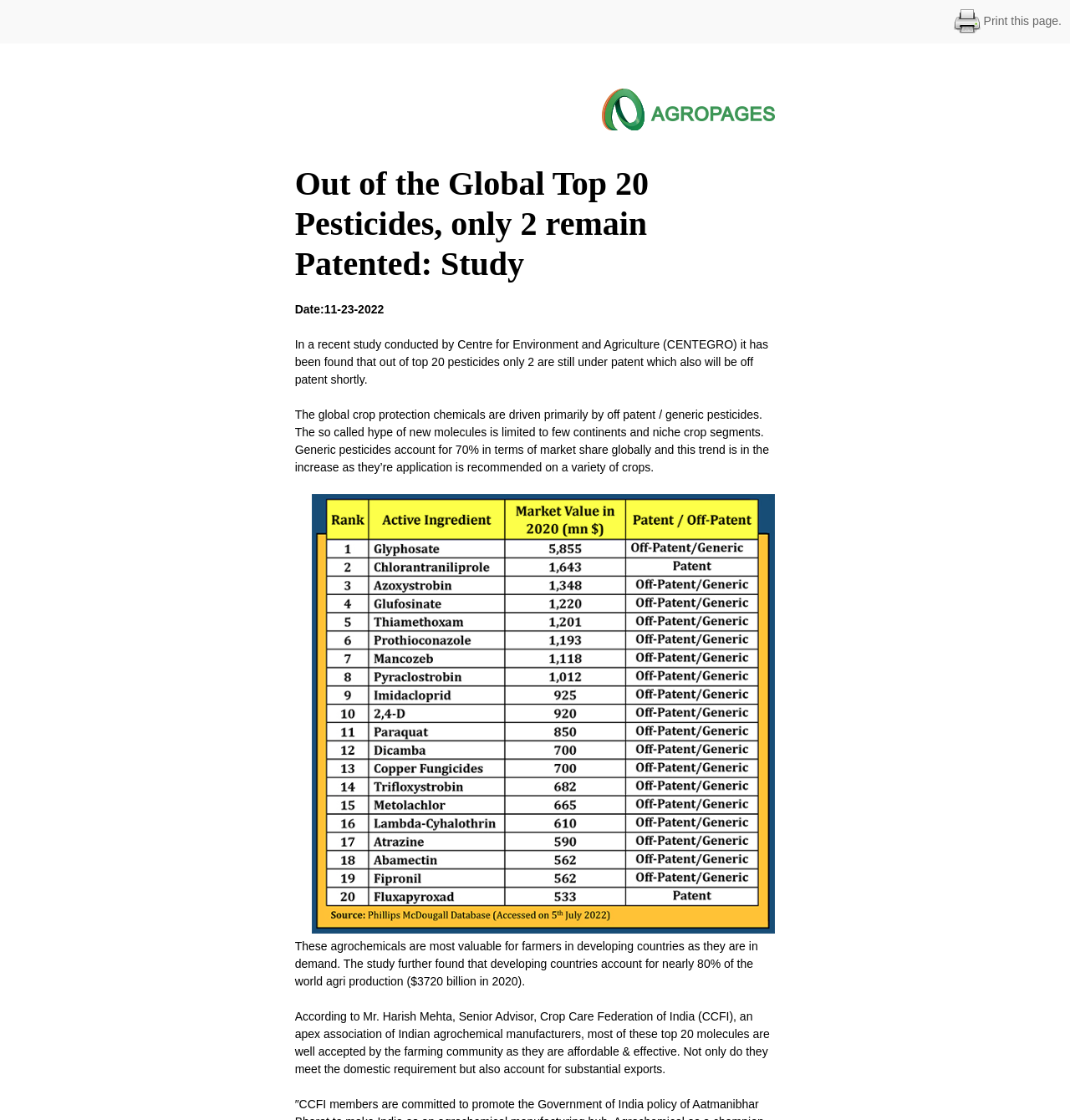Give a detailed account of the webpage's layout and content.

The webpage appears to be an article or news page with a focus on a study about pesticides. At the top right corner, there is a link to "Print this page" accompanied by a small image. Below this, there is another link with an image, but the text is not specified.

The main content of the page starts with a heading that reads "Out of the Global Top 20 Pesticides, only 2 remain Patented: Study". This heading is positioned near the top left of the page. Below the heading, there is a date "11-23-2022" displayed.

The article begins with a paragraph of text that summarizes the study's findings, stating that only two of the top 20 pesticides are still patented and will soon be off-patent. This text is positioned below the date.

The next paragraph explains that the global crop protection chemicals market is driven primarily by off-patent or generic pesticides, which account for 70% of the market share globally. This text is positioned below the previous paragraph.

An image is displayed below the second paragraph, taking up a significant portion of the page. The image is not described, but it is likely related to the article's content.

The article continues with another paragraph of text, stating that these agrochemicals are valuable for farmers in developing countries, which account for nearly 80% of the world's agricultural production. This text is positioned below the image.

The final paragraph quotes Mr. Harish Mehta, Senior Advisor of the Crop Care Federation of India, who comments on the acceptance and effectiveness of these top 20 pesticide molecules by the farming community. This text is positioned at the bottom of the page.